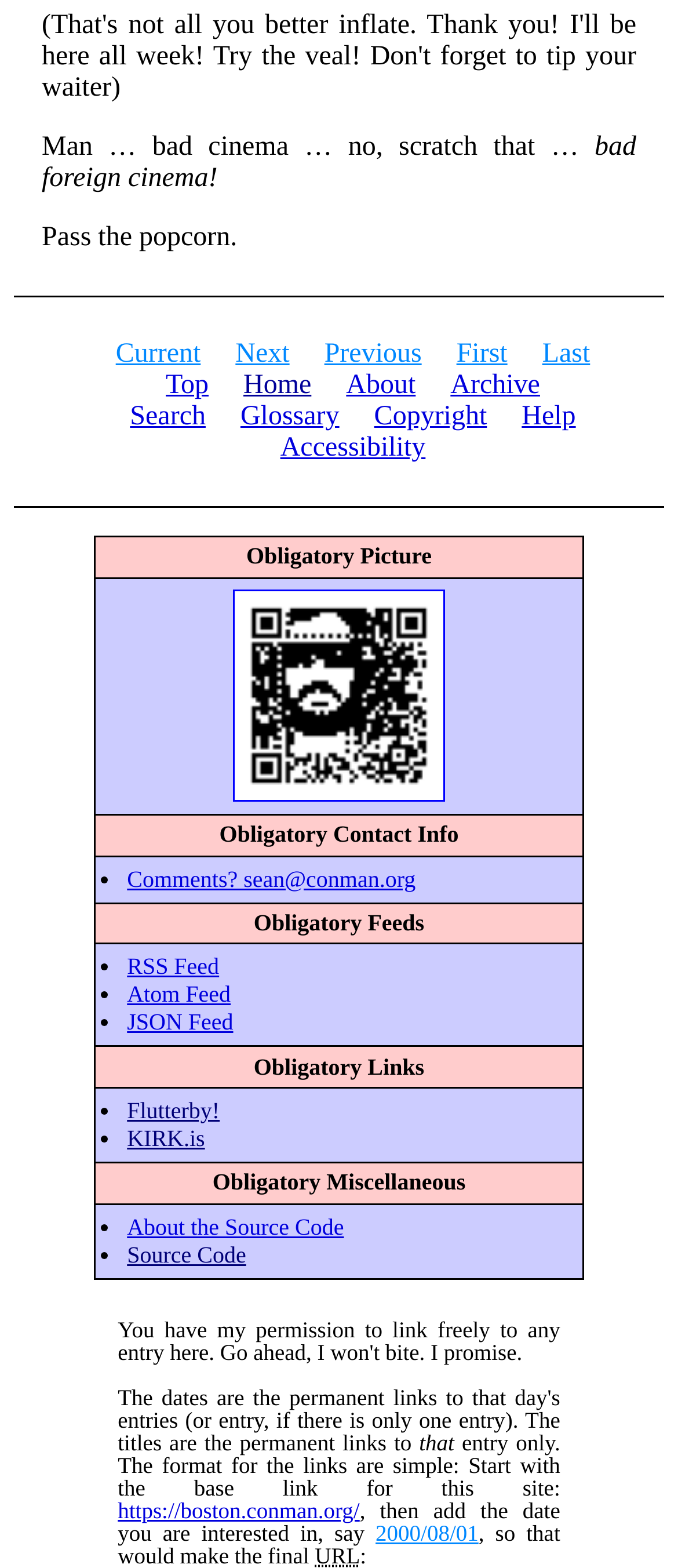Predict the bounding box of the UI element based on this description: "Accessibility".

[0.413, 0.276, 0.628, 0.295]